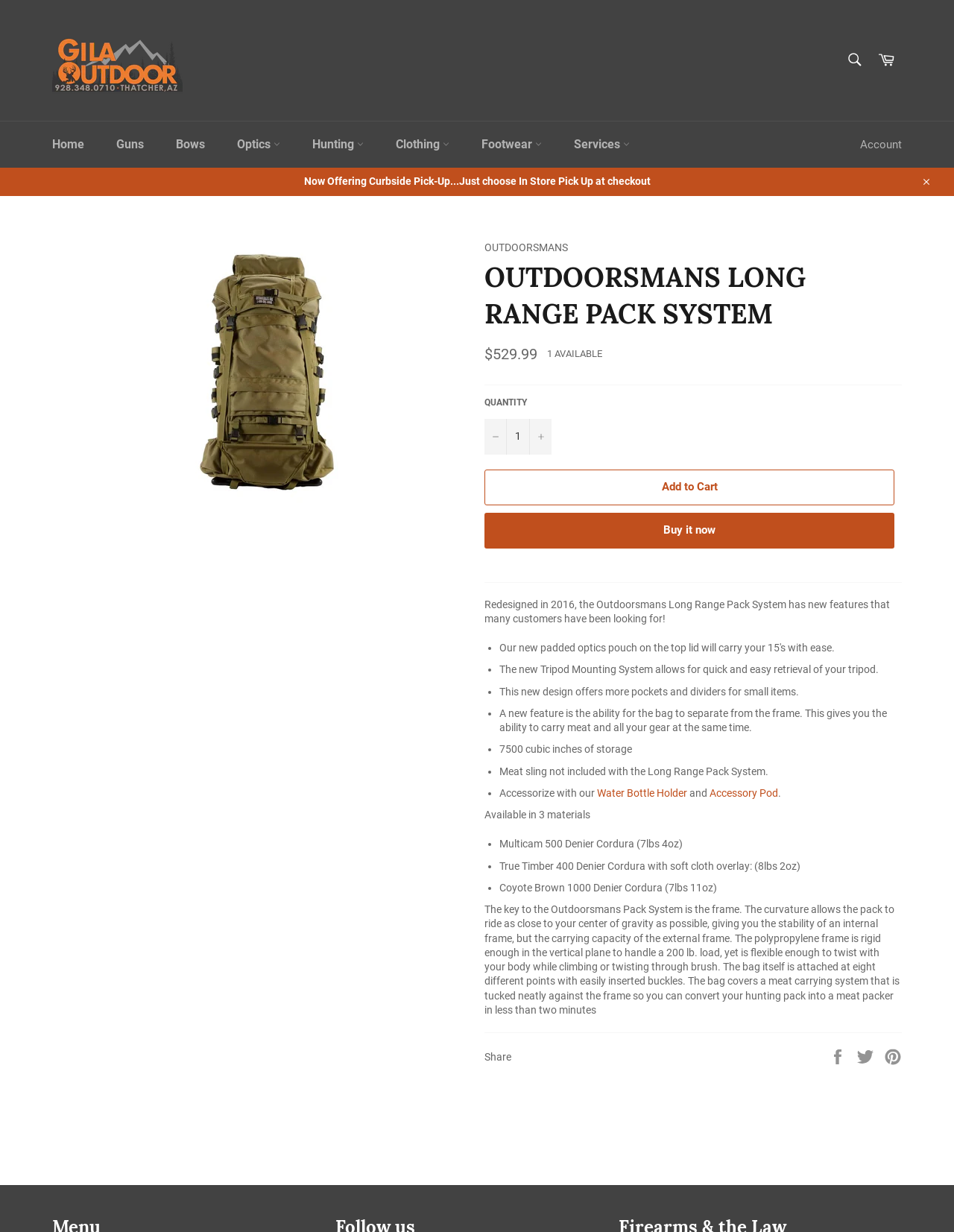Look at the image and answer the question in detail:
What is the weight of the Outdoorsmans Long Range Pack System in Coyote Brown 1000 Denier Cordura?

The weight of the Outdoorsmans Long Range Pack System in Coyote Brown 1000 Denier Cordura can be found in the product description section, where it is listed as one of the available material options, along with its corresponding weight.